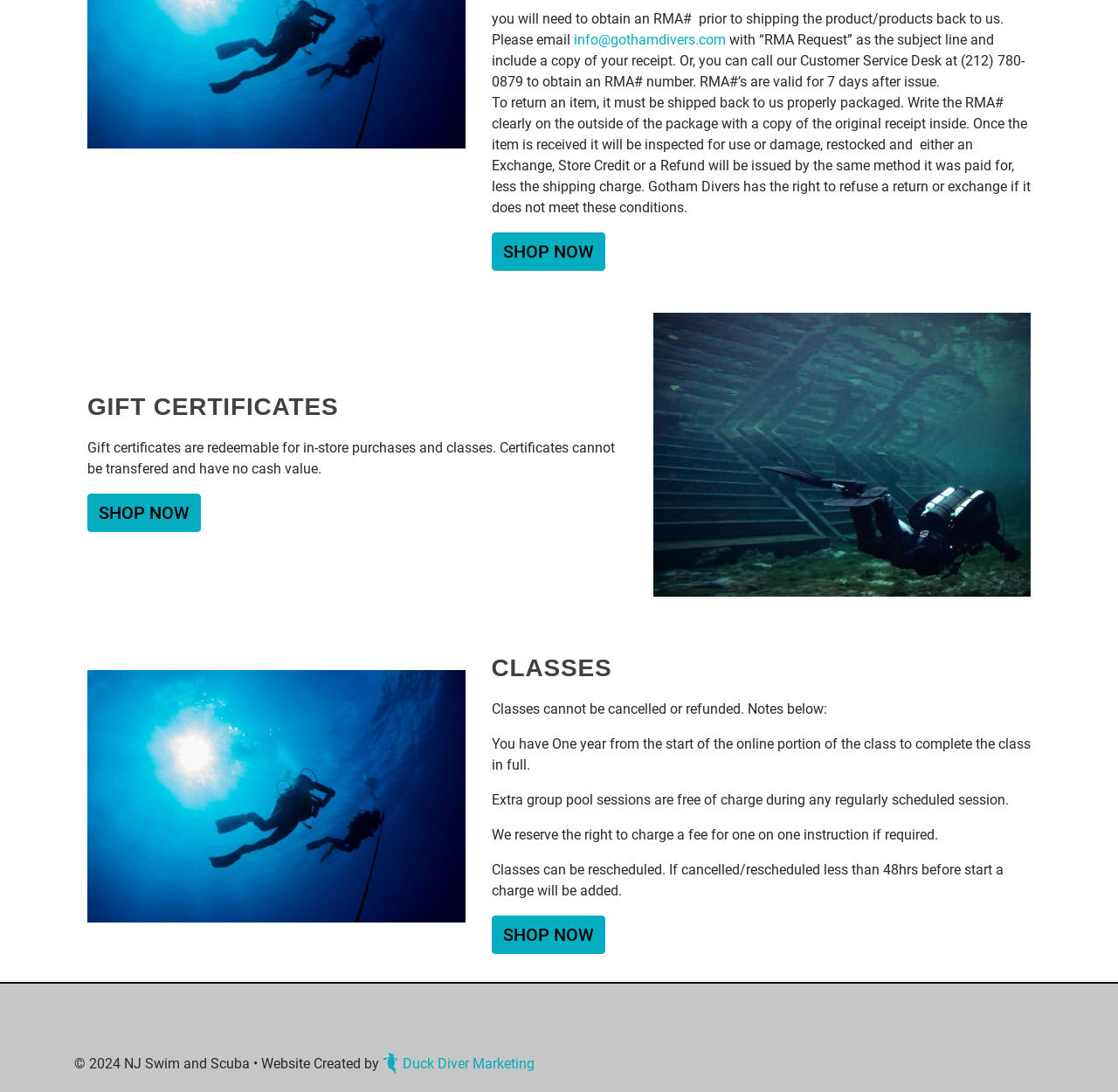Please answer the following question using a single word or phrase: 
What is required to return an item?

RMA# and original receipt